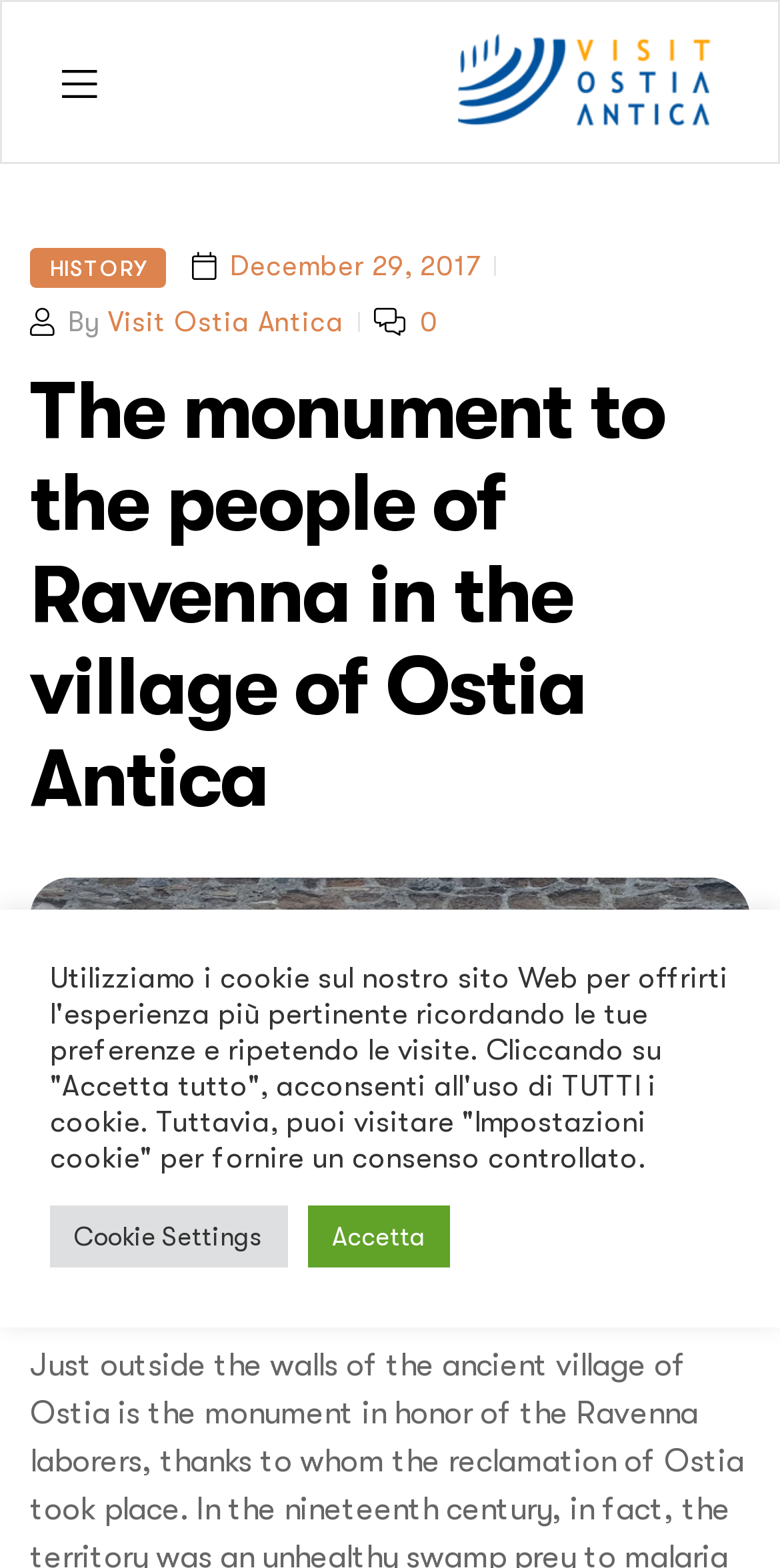How many links are there in the menu? Based on the image, give a response in one word or a short phrase.

4